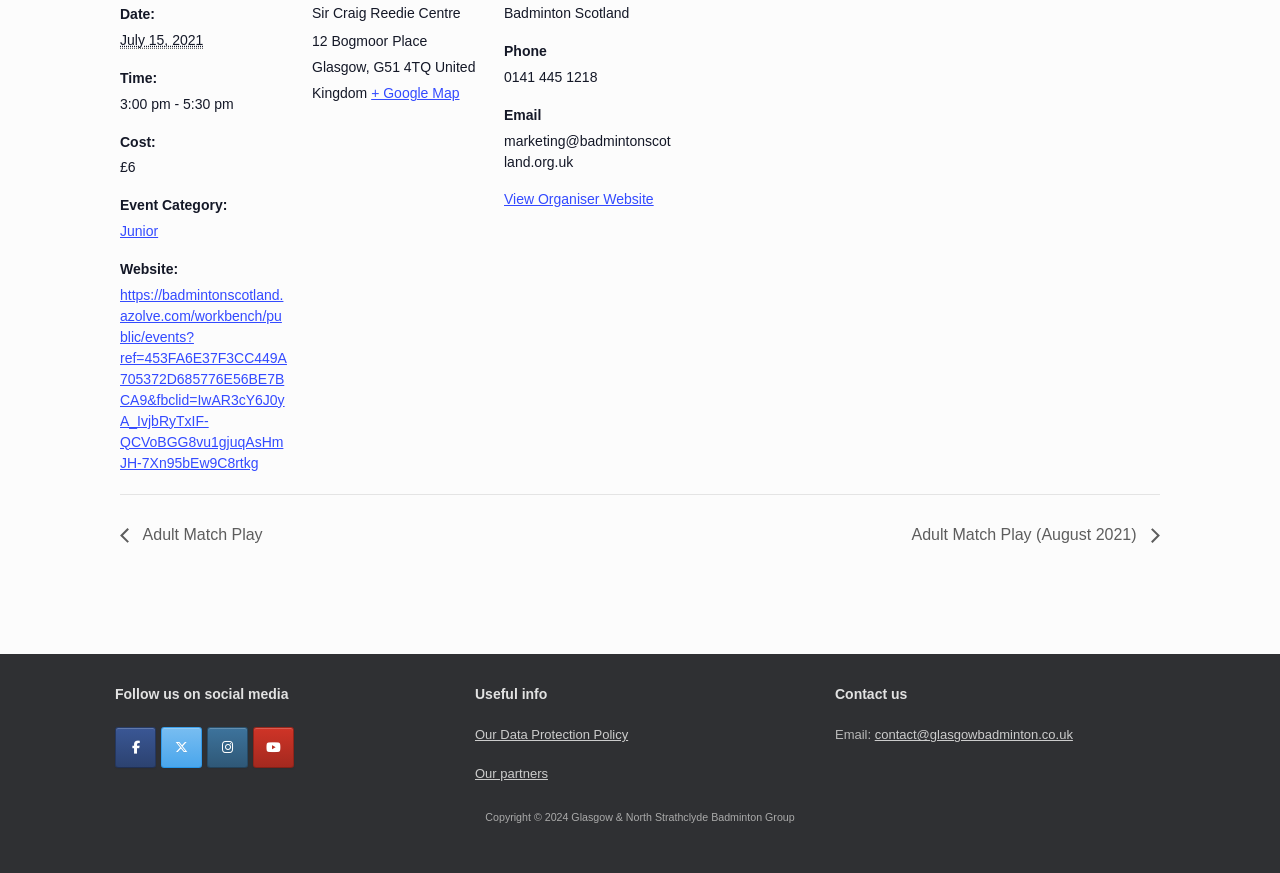Identify the bounding box coordinates of the area that should be clicked in order to complete the given instruction: "Contact us via email". The bounding box coordinates should be four float numbers between 0 and 1, i.e., [left, top, right, bottom].

[0.683, 0.833, 0.838, 0.85]